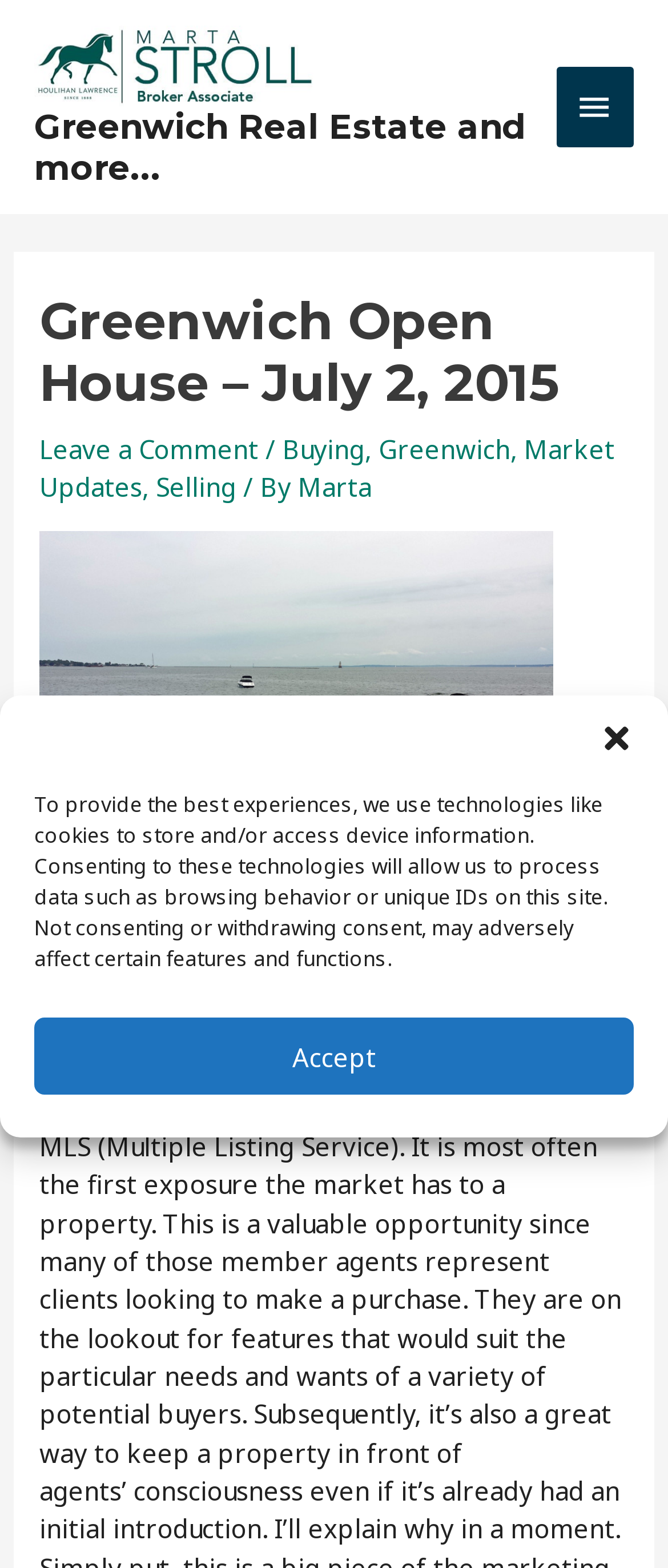Identify the bounding box coordinates of the section that should be clicked to achieve the task described: "Leave a comment".

[0.059, 0.275, 0.387, 0.297]